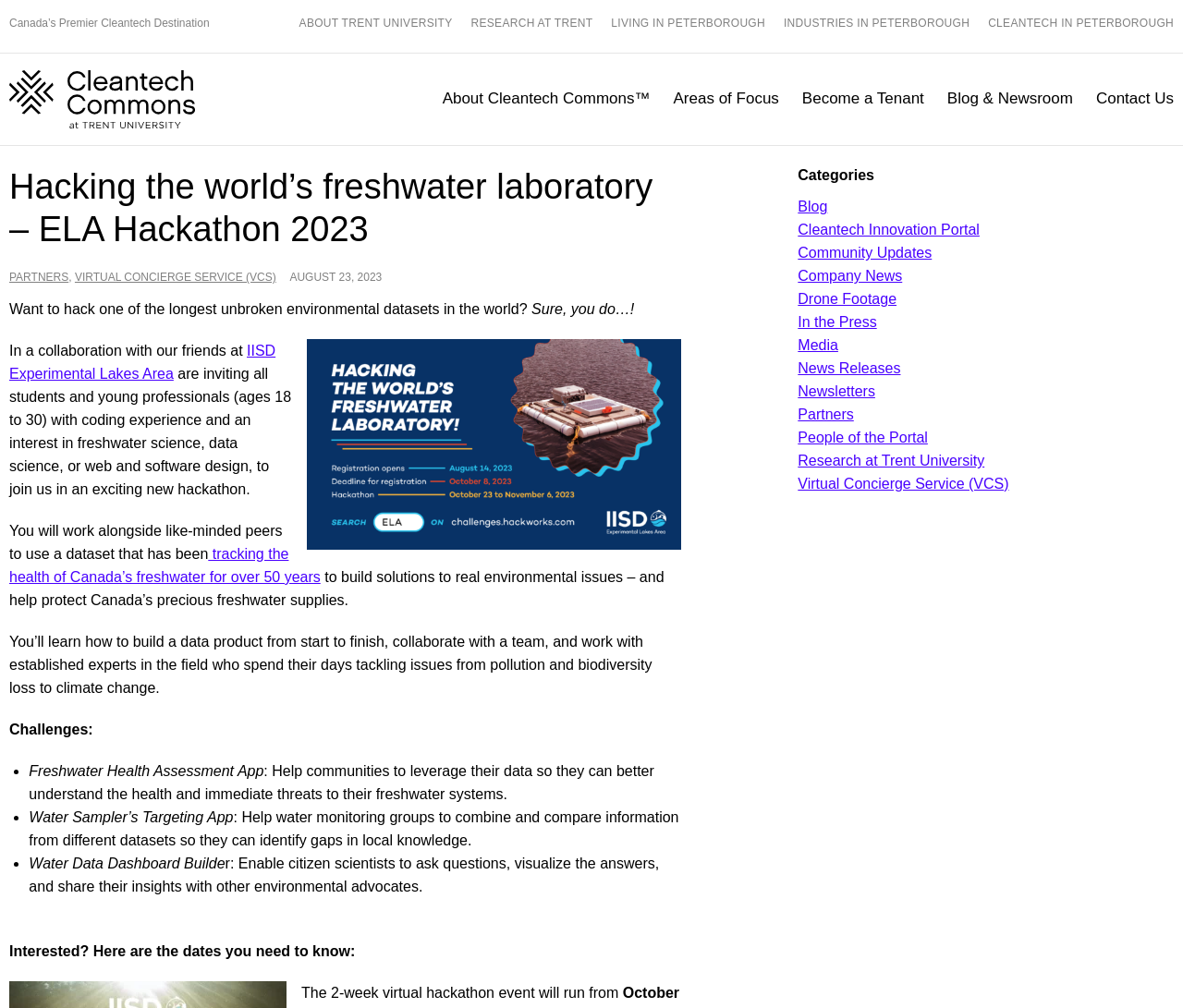Can you find the bounding box coordinates for the element that needs to be clicked to execute this instruction: "Learn more about 'IISD Experimental Lakes Area'"? The coordinates should be given as four float numbers between 0 and 1, i.e., [left, top, right, bottom].

[0.008, 0.34, 0.233, 0.378]